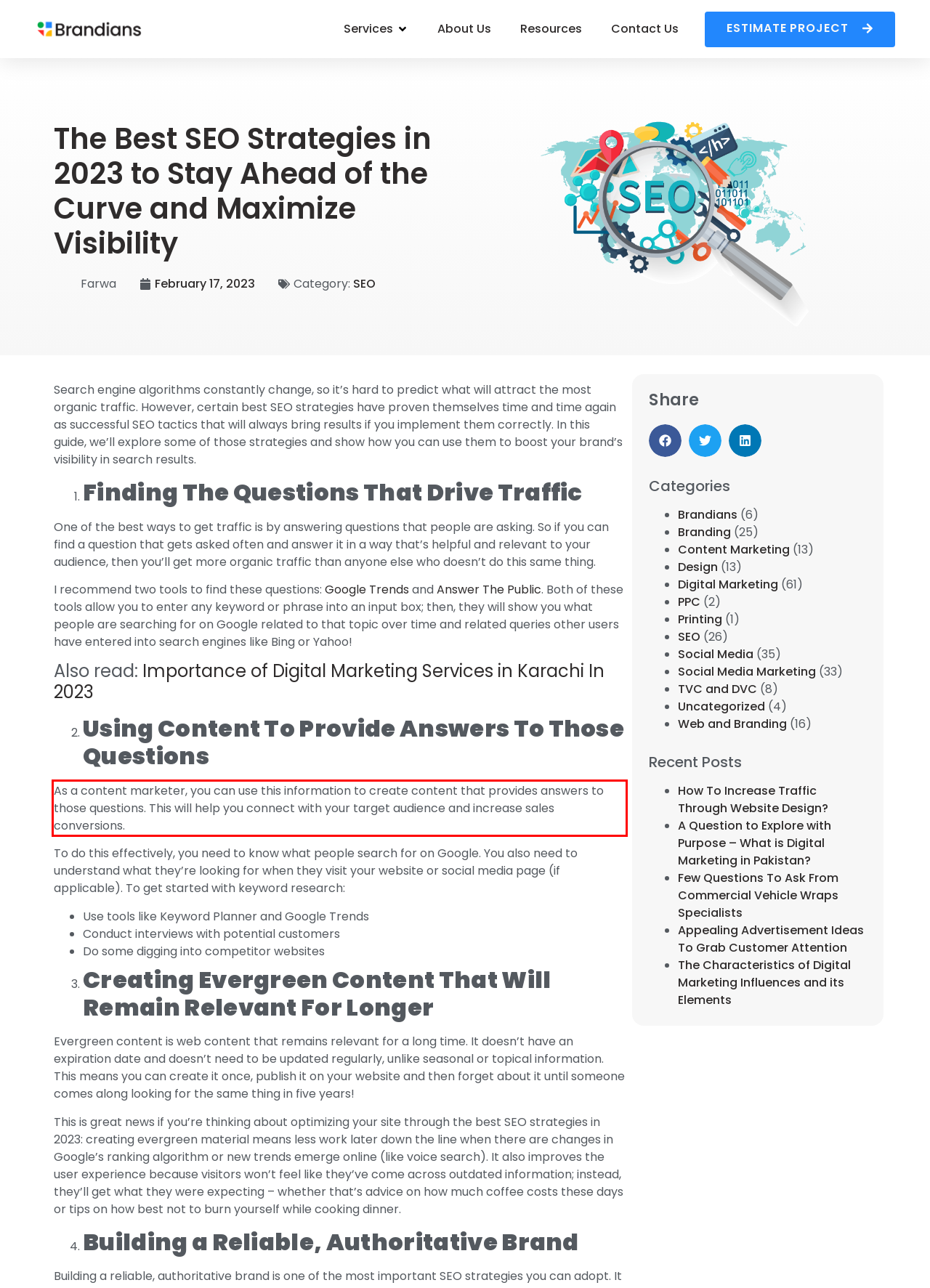In the given screenshot, locate the red bounding box and extract the text content from within it.

As a content marketer, you can use this information to create content that provides answers to those questions. This will help you connect with your target audience and increase sales conversions.